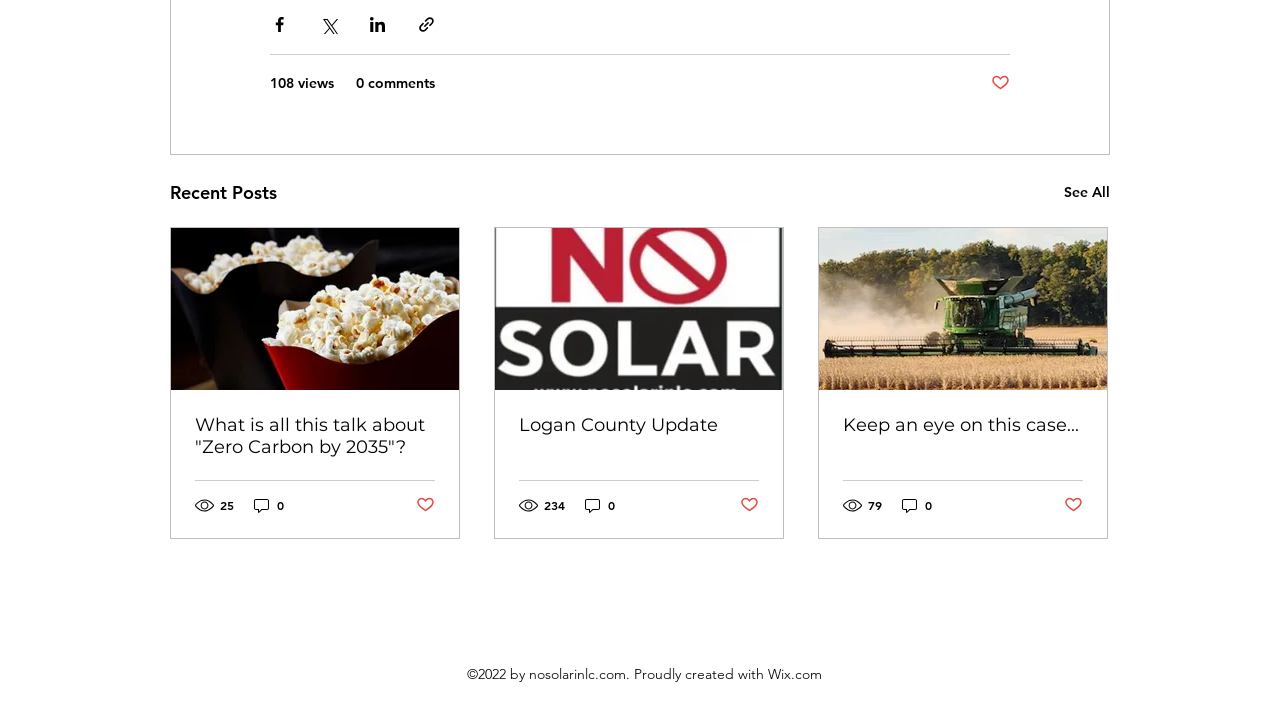Locate the bounding box of the UI element defined by this description: "Logan County Update". The coordinates should be given as four float numbers between 0 and 1, formatted as [left, top, right, bottom].

[0.405, 0.576, 0.593, 0.606]